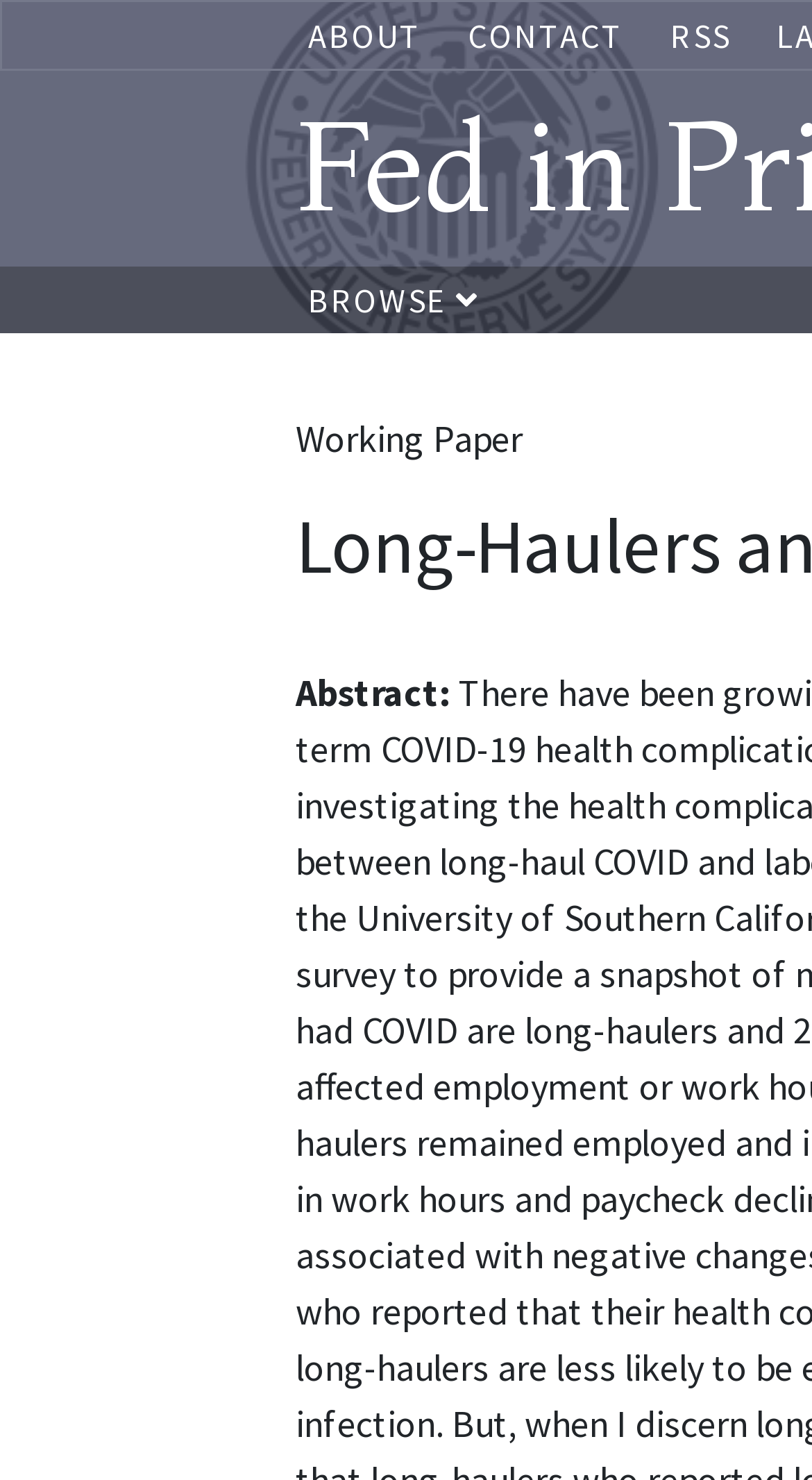Locate the bounding box for the described UI element: "Contact". Ensure the coordinates are four float numbers between 0 and 1, formatted as [left, top, right, bottom].

[0.577, 0.01, 0.769, 0.038]